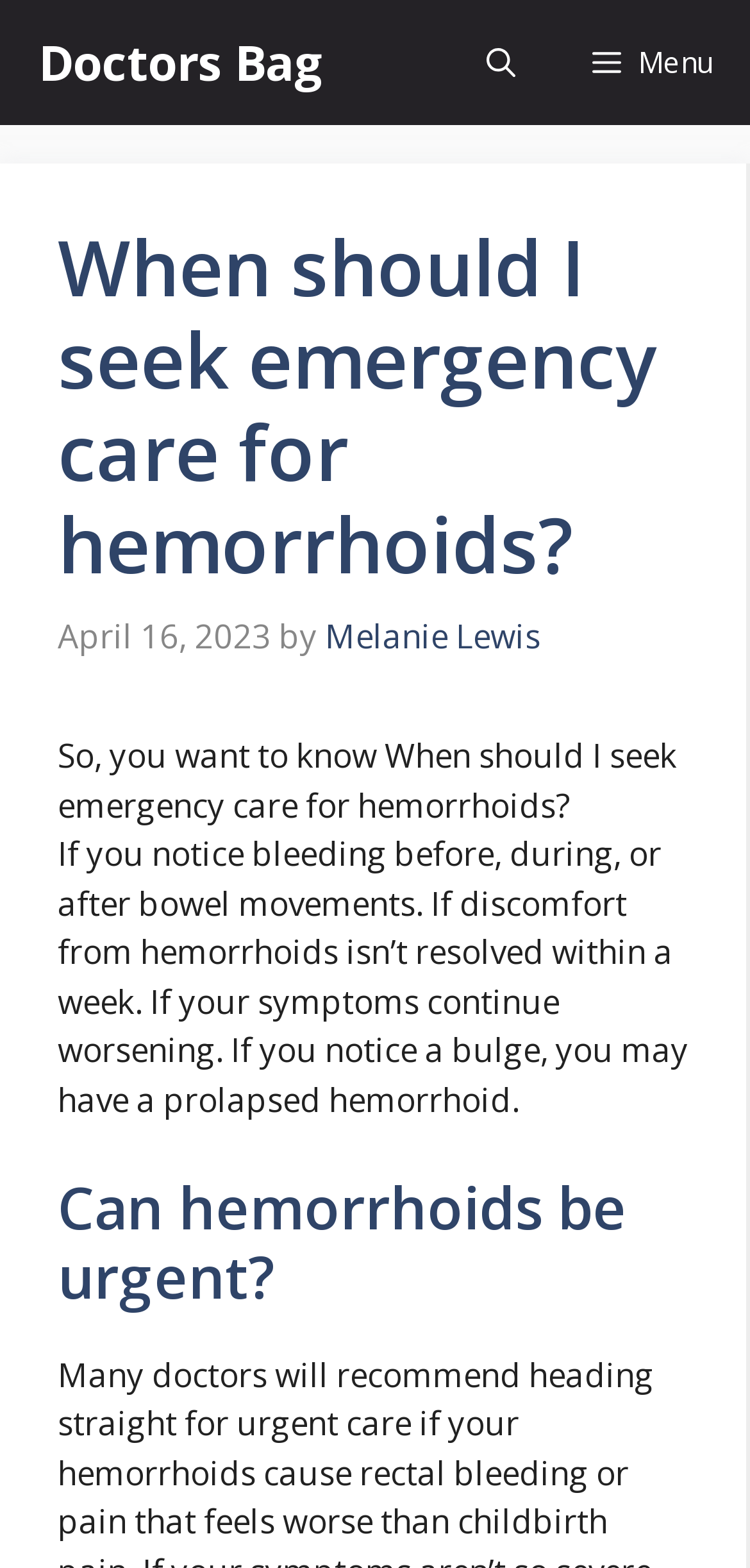Who wrote this article?
Look at the image and answer with only one word or phrase.

Melanie Lewis